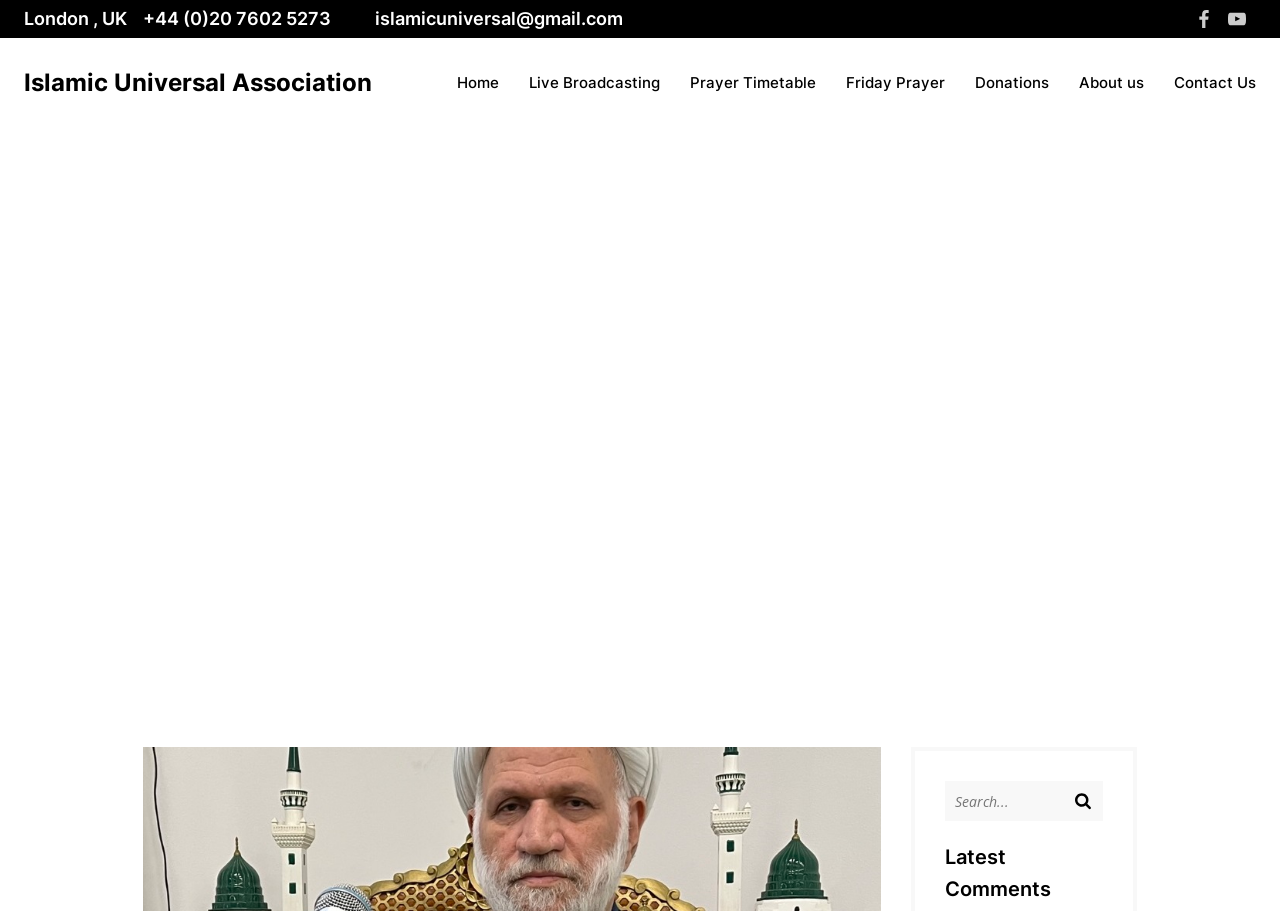Please specify the coordinates of the bounding box for the element that should be clicked to carry out this instruction: "Search for something". The coordinates must be four float numbers between 0 and 1, formatted as [left, top, right, bottom].

[0.738, 0.858, 0.831, 0.902]